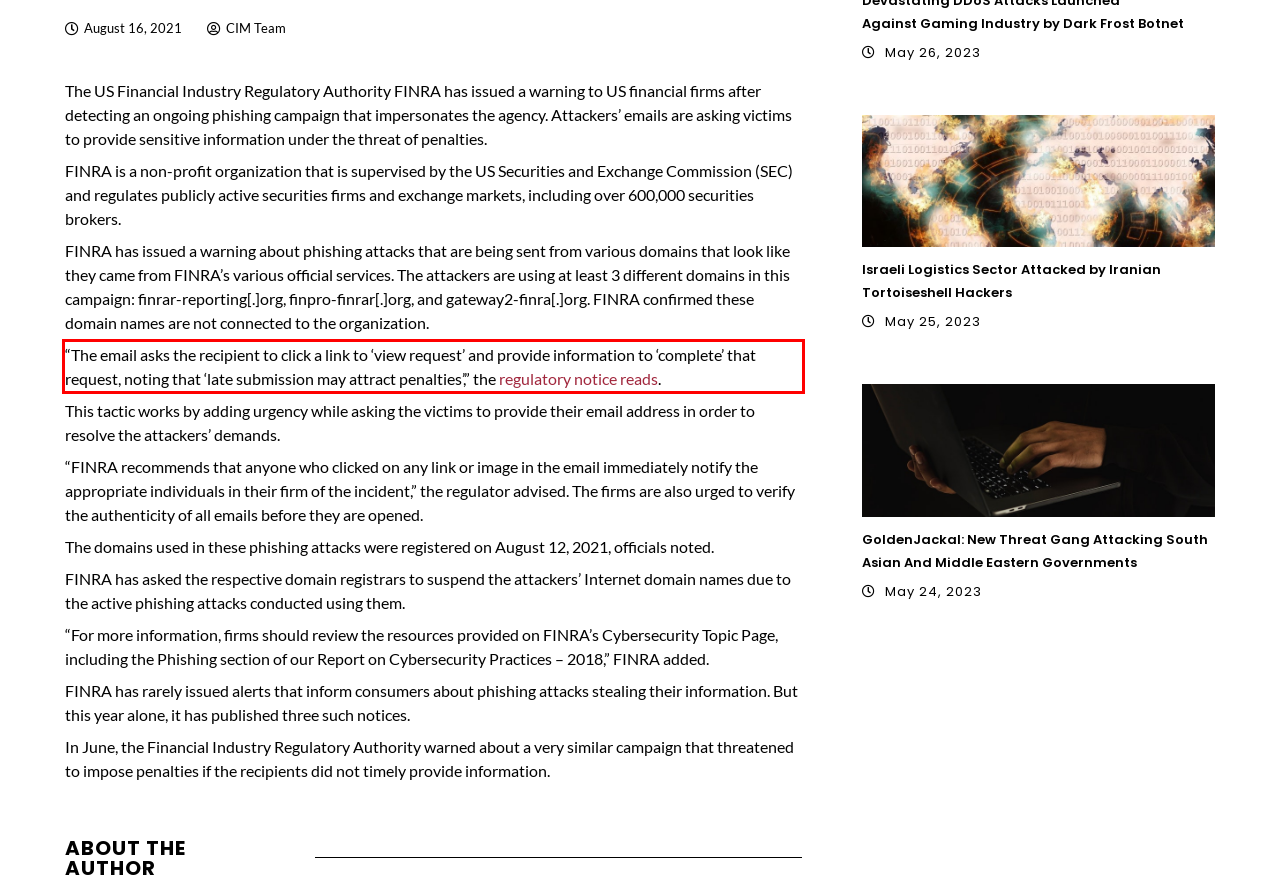Using OCR, extract the text content found within the red bounding box in the given webpage screenshot.

“The email asks the recipient to click a link to ‘view request’ and provide information to ‘complete’ that request, noting that ‘late submission may attract penalties’,” the regulatory notice reads.